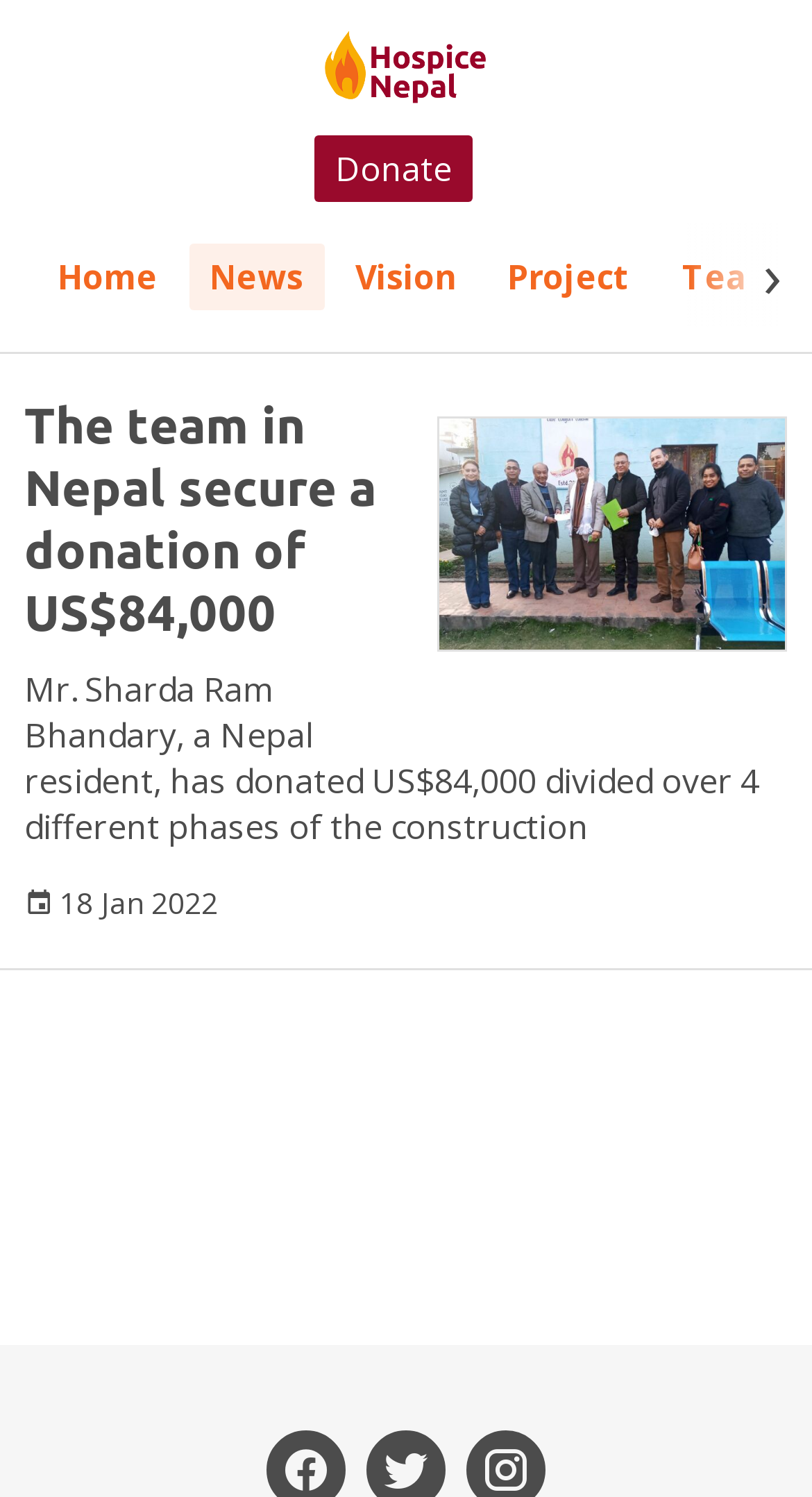Carefully observe the image and respond to the question with a detailed answer:
How much did Mr. Sharda Ram Bhandary donate?

I found the answer by reading the text on the webpage, which states 'Mr. Sharda Ram Bhandary, a Nepal resident, has donated US$84,000 divided over 4 different phases of the construction'.